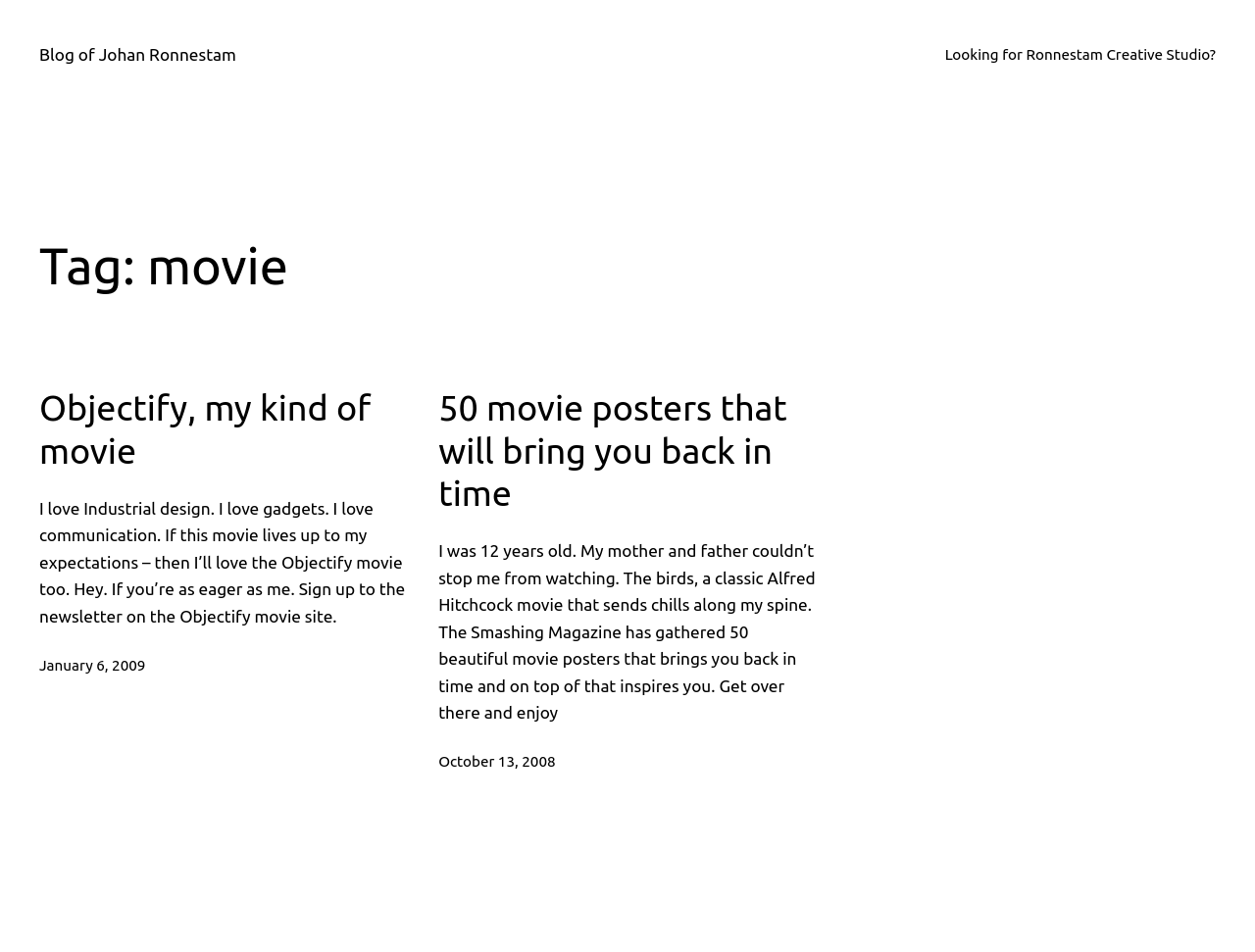Bounding box coordinates should be in the format (top-left x, top-left y, bottom-right x, bottom-right y) and all values should be floating point numbers between 0 and 1. Determine the bounding box coordinate for the UI element described as: Objectify, my kind of movie

[0.031, 0.406, 0.333, 0.495]